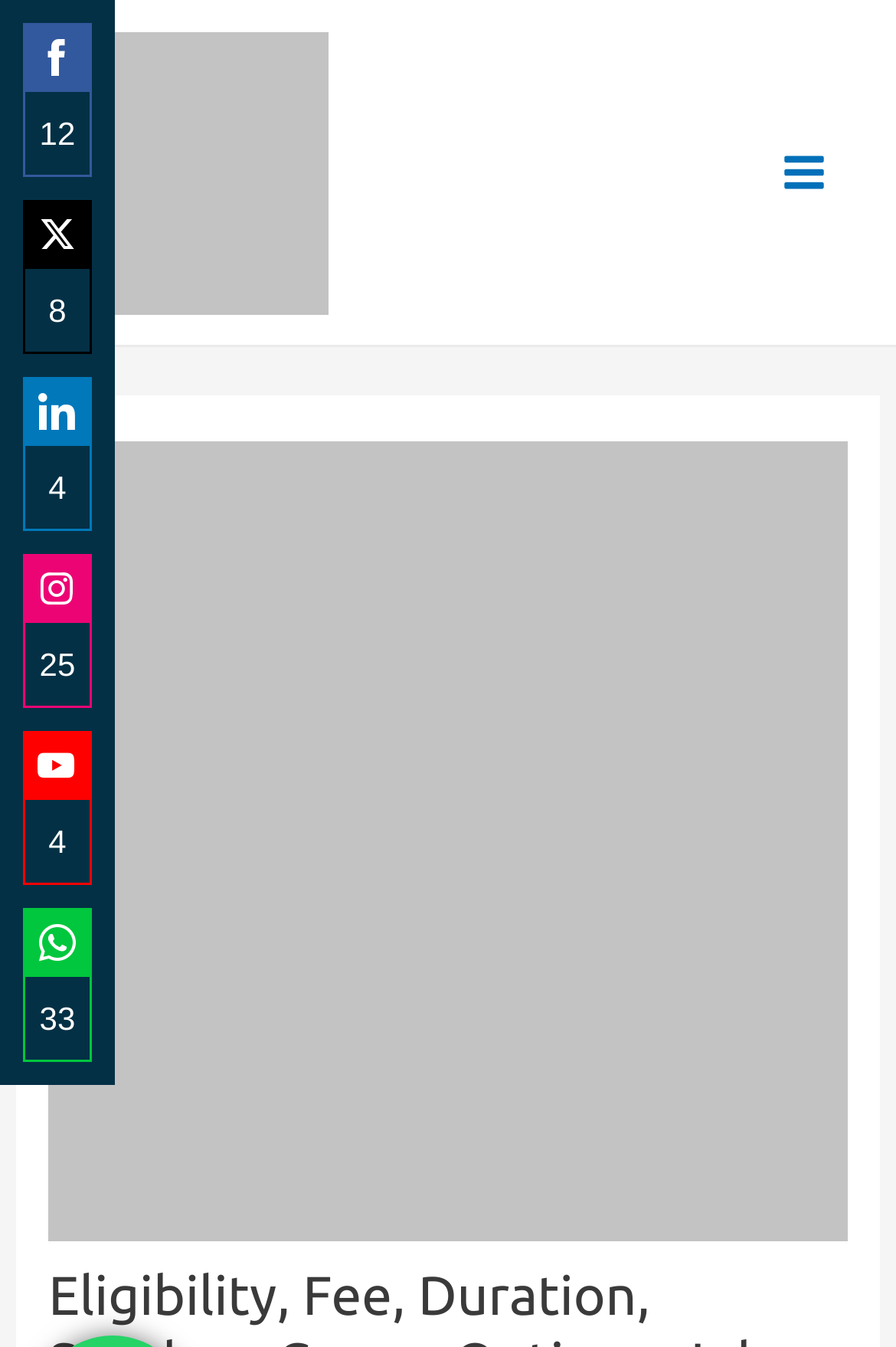Explain the contents of the webpage comprehensively.

The webpage appears to be about digital marketing courses, with a focus on career options and salary. At the top left of the page, there is a logo of the Academy of Digital Marketing, accompanied by a link to the logo. Below the logo, there is a main menu button on the top right side of the page.

On the top left side of the page, there are social media sharing links, including Facebook, Twitter, LinkedIn, Instagram, YouTube, and WhatsApp, arranged vertically. These links are positioned above a large image that takes up most of the page, which displays information about digital marketing courses, including eligibility, fee, duration, syllabus, career options, jobs, and salary.

The overall layout of the page is simple, with a prominent image and a few links and buttons scattered around the top section. The content of the page seems to be focused on providing information about digital marketing courses and their benefits.